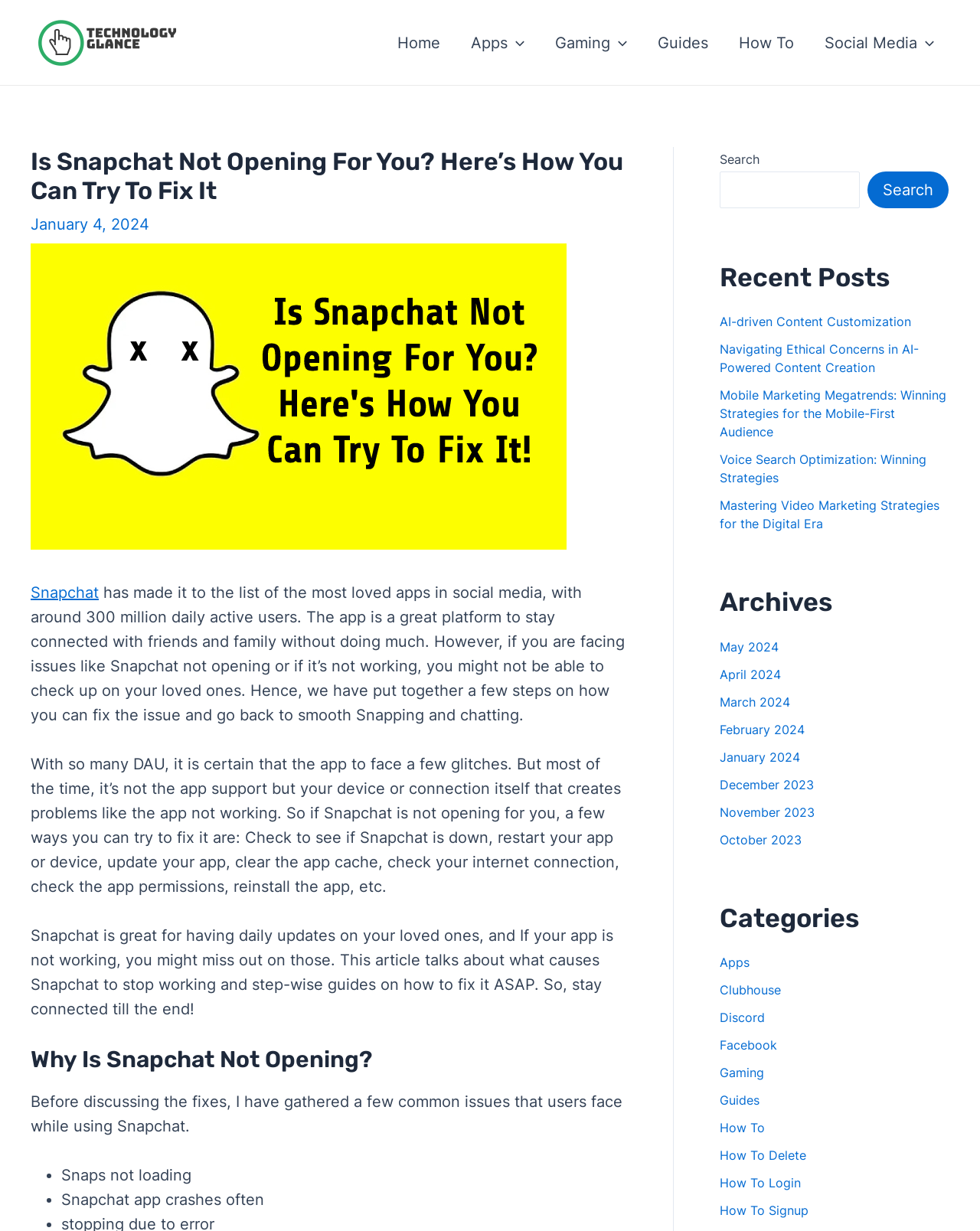Based on the description "How To Login", find the bounding box of the specified UI element.

[0.734, 0.955, 0.817, 0.967]